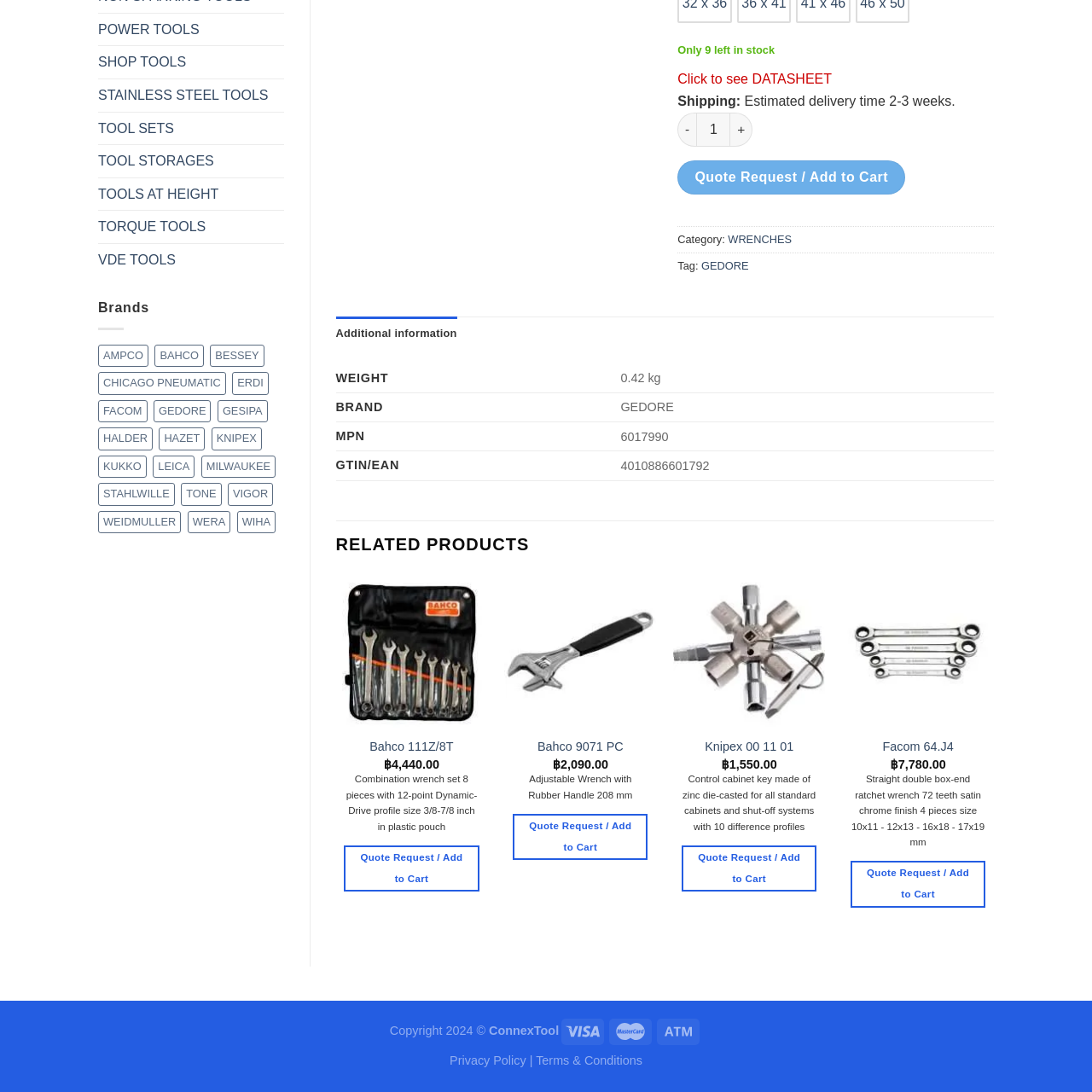Thoroughly describe the contents of the picture within the red frame.

The image displays a black icon representing a wrench, a common tool used for tightening or loosening nuts and bolts. This particular style suggests a combination wrench, known for its versatility and ease of use. The context implies its relevance to a product list featuring various tools, specifically within the category of automotive or mechanical equipment. This kind of wrench typically features open-ended and box-ended designs, allowing for effective handling of different fasteners. The image is likely associated with product listings in a tools category, enhancing the visual appeal and providing a clear representation of available filtering options for users interested in purchasing wrenches or related tools.